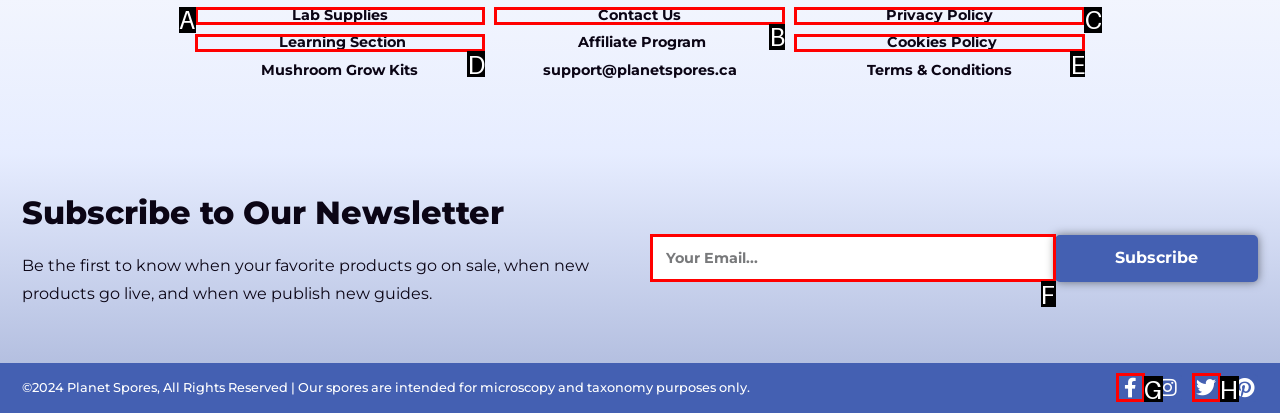Determine which HTML element best fits the description: parent_node: Email name="form_fields[email]" placeholder="Your Email..."
Answer directly with the letter of the matching option from the available choices.

F